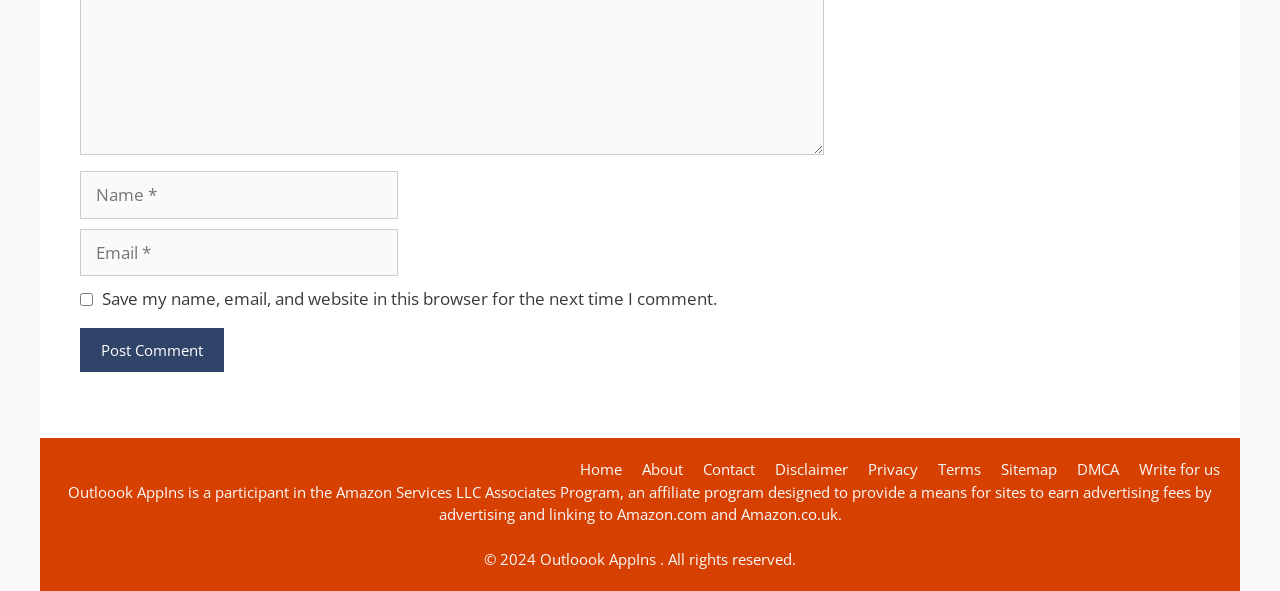How many links are in the footer section?
Please answer the question with a single word or phrase, referencing the image.

11